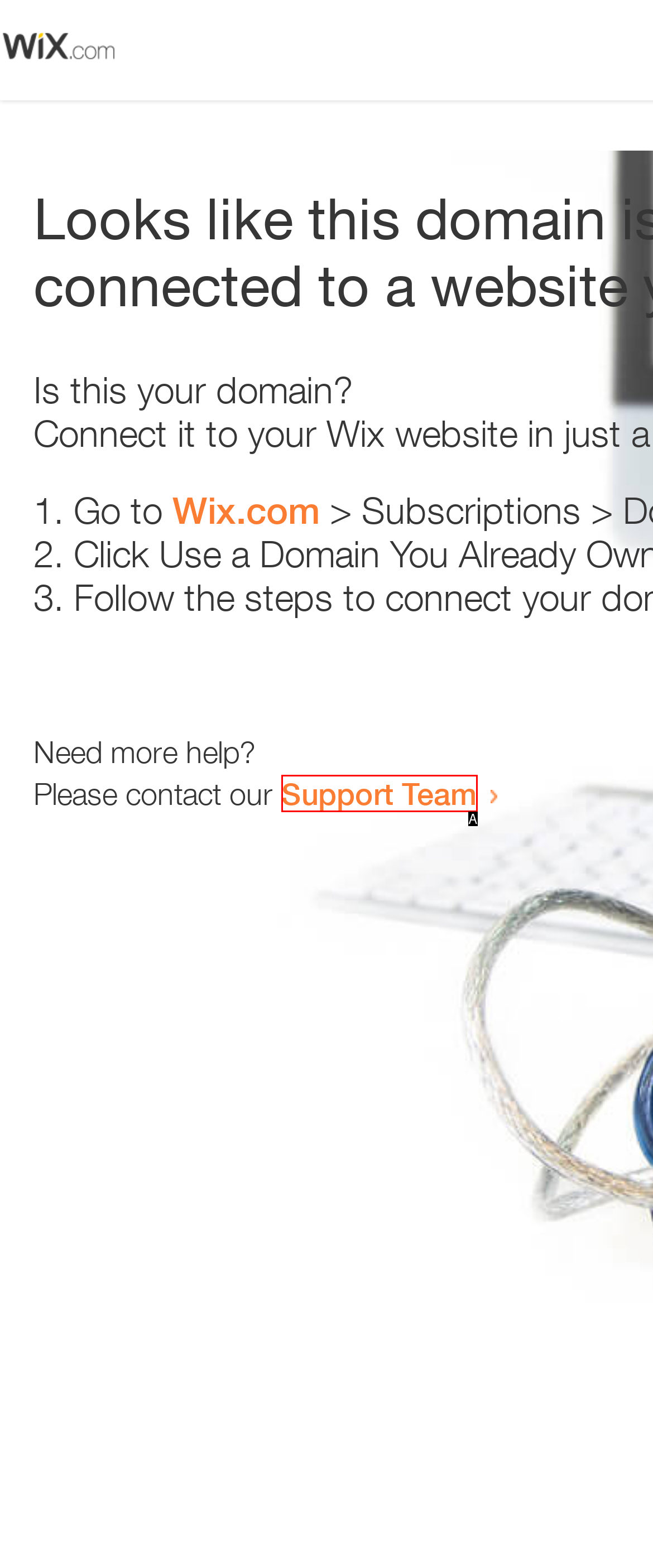Determine the HTML element that aligns with the description: Support Team
Answer by stating the letter of the appropriate option from the available choices.

A